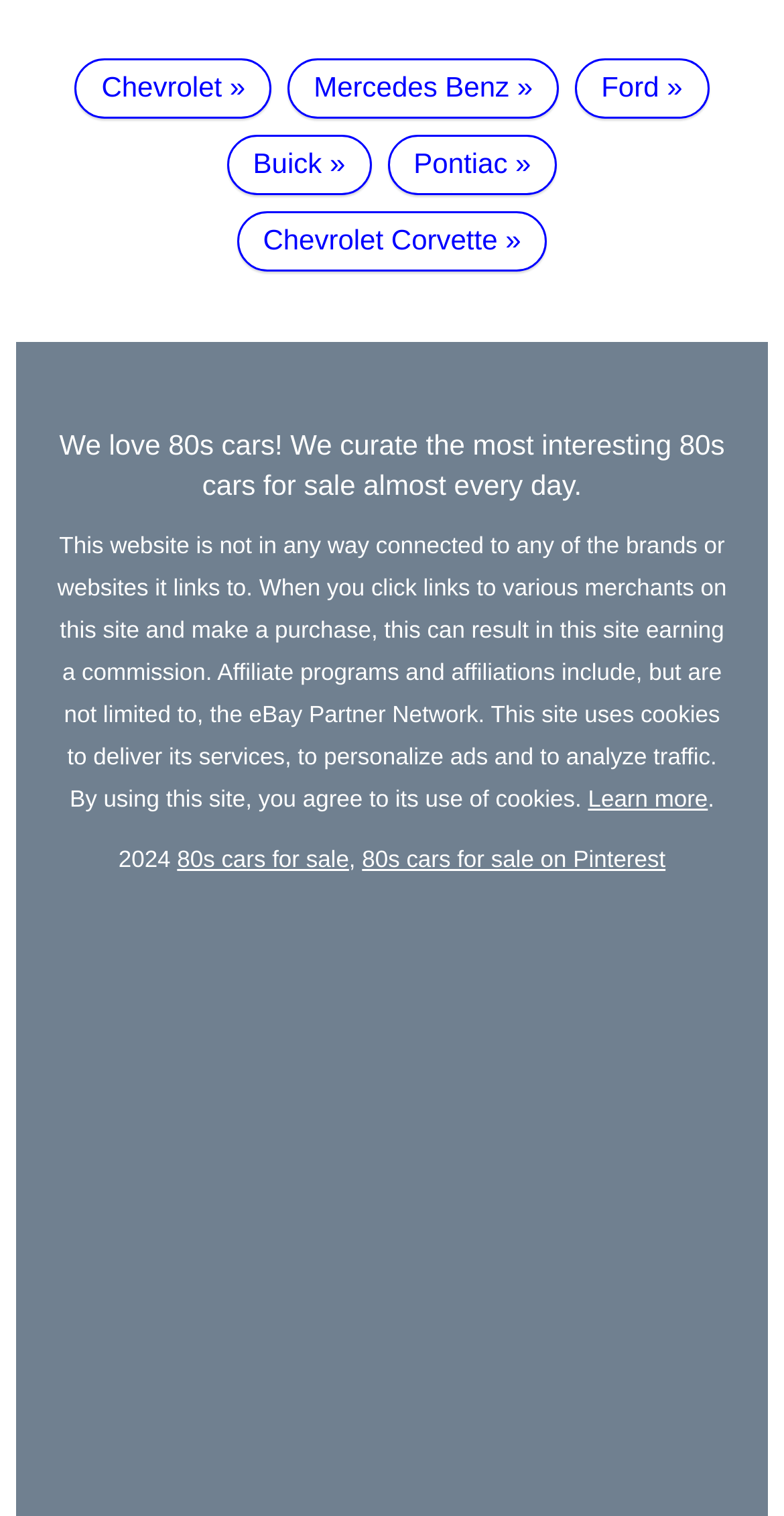Please give a short response to the question using one word or a phrase:
Is this website affiliated with any car brands?

No